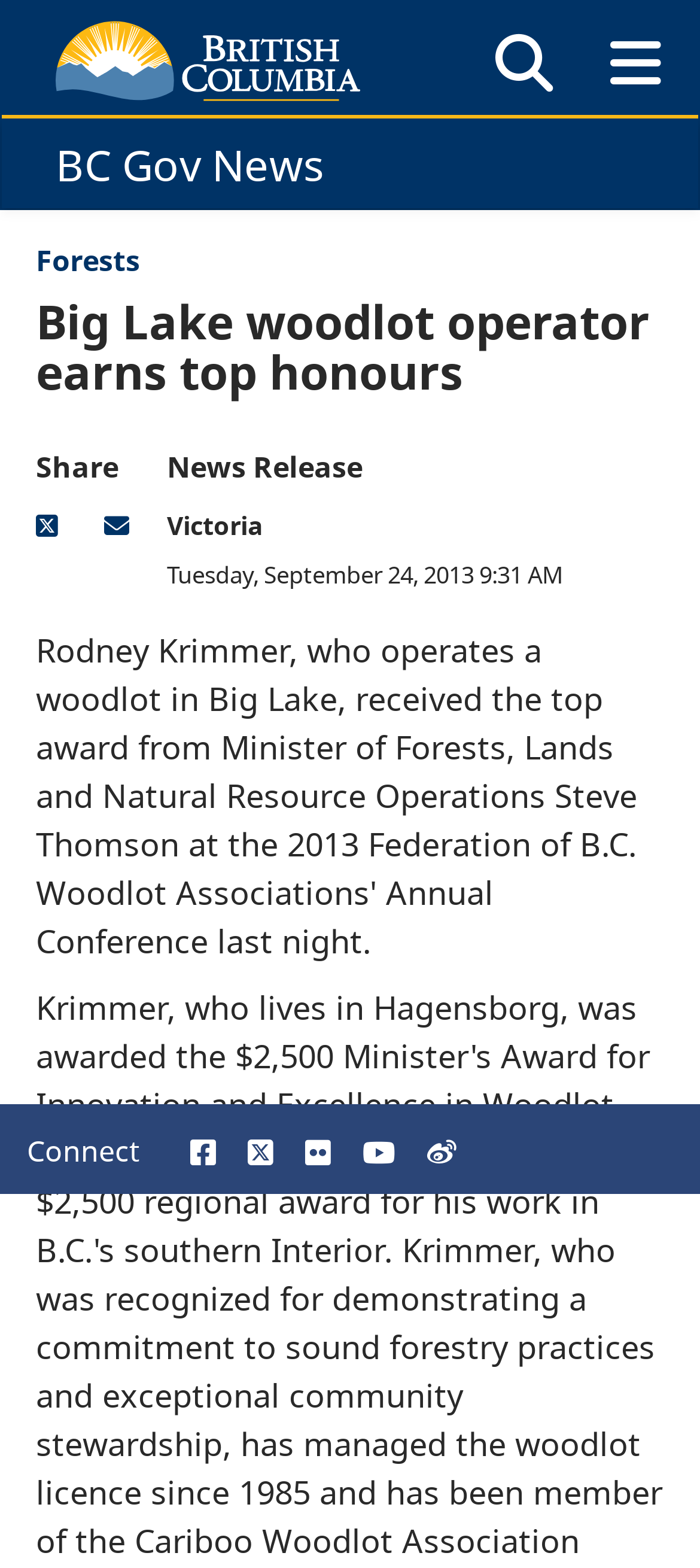Based on the image, provide a detailed response to the question:
What is the award given to Rodney Krimmer?

The meta description and the heading 'Big Lake woodlot operator earns top honours' suggest that Rodney Krimmer received the top award from the Minister of Forests, Lands and Natural Resource Operations.